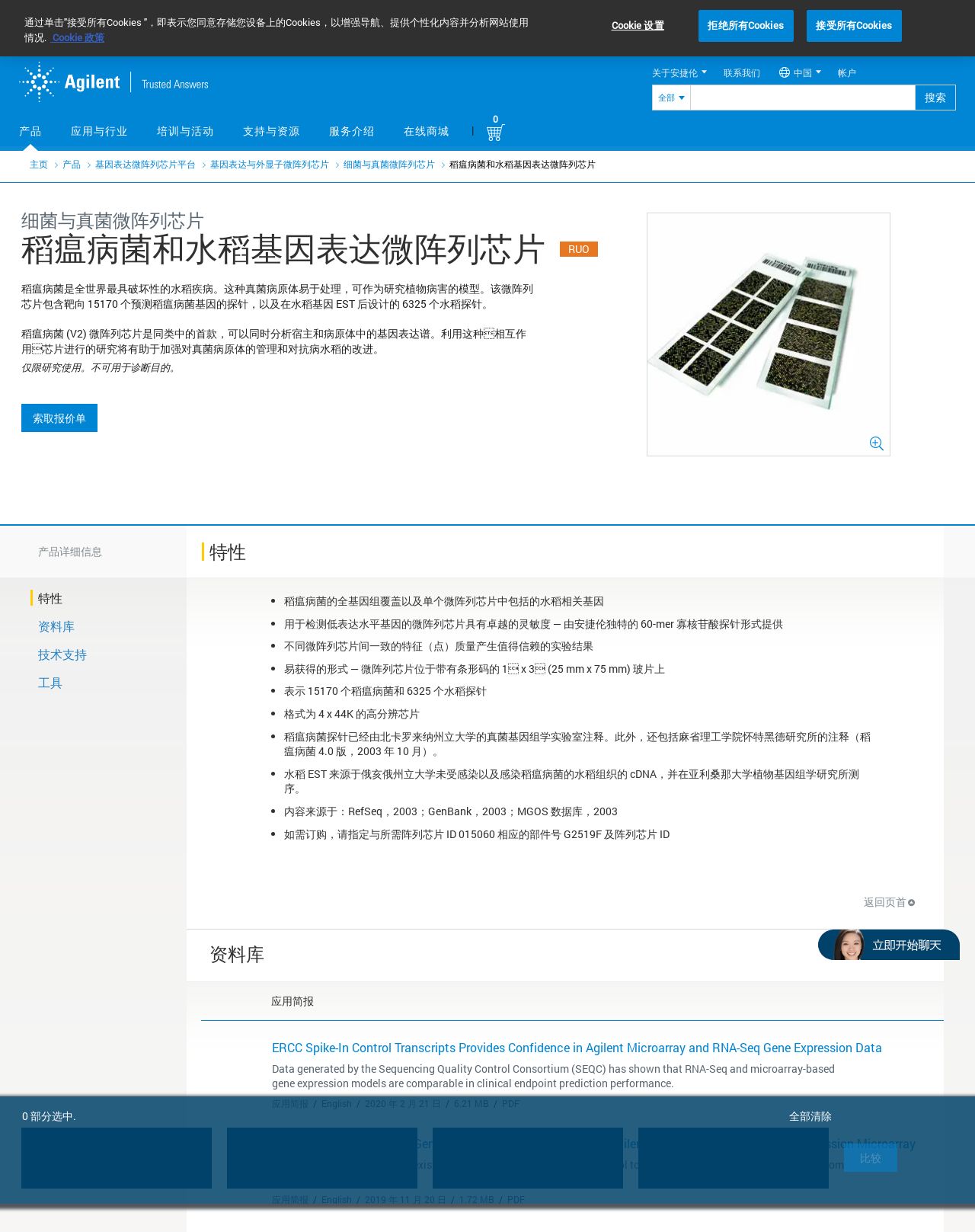Identify the bounding box of the UI element described as follows: "name="search"". Provide the coordinates as four float numbers in the range of 0 to 1 [left, top, right, bottom].

[0.708, 0.069, 0.939, 0.09]